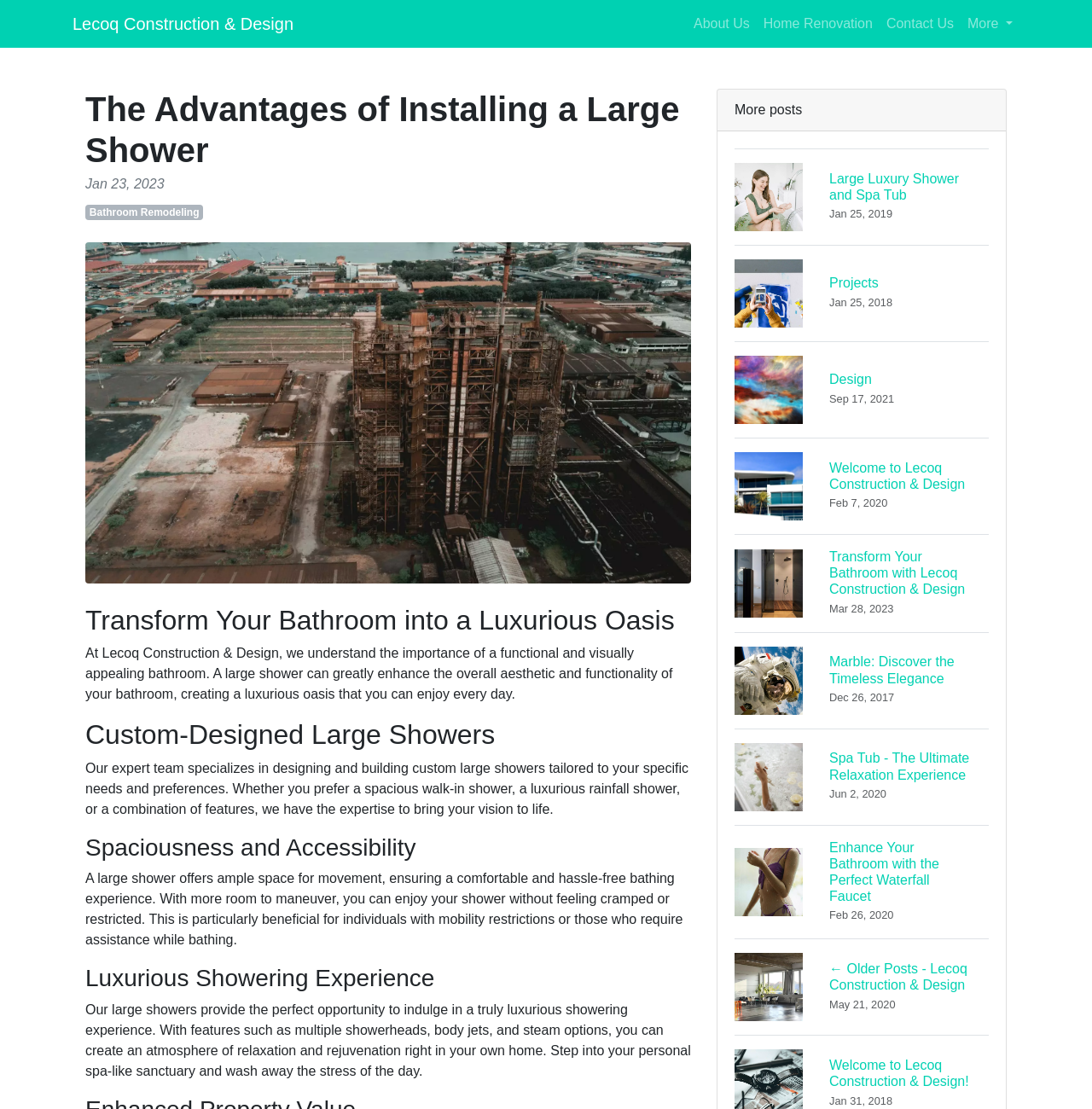Please identify the bounding box coordinates of the element that needs to be clicked to perform the following instruction: "Explore 'Large Luxury Shower and Spa Tub'".

[0.673, 0.134, 0.905, 0.221]